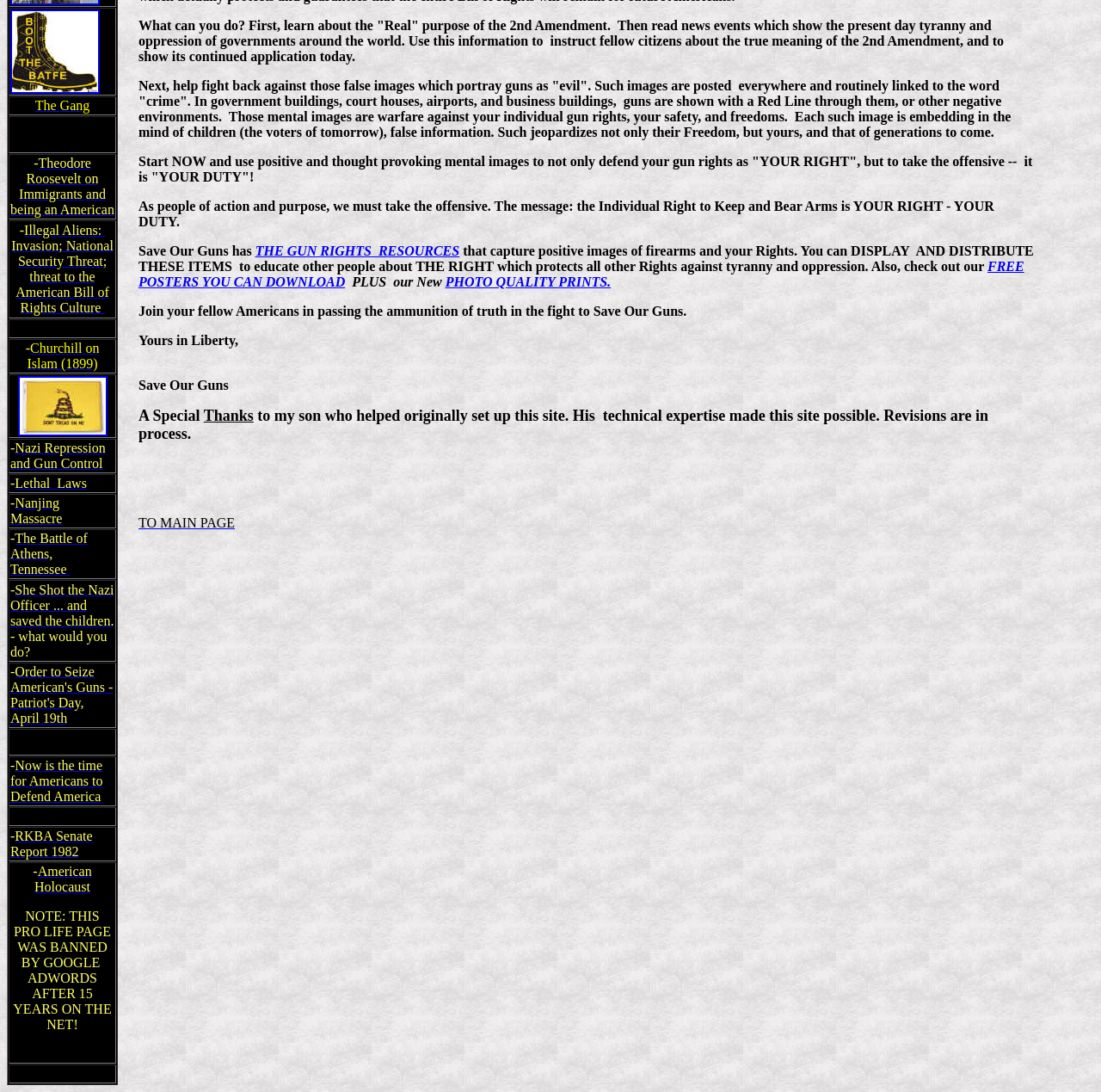Identify the bounding box coordinates for the UI element described as: "American Holocaust".

[0.031, 0.791, 0.083, 0.819]